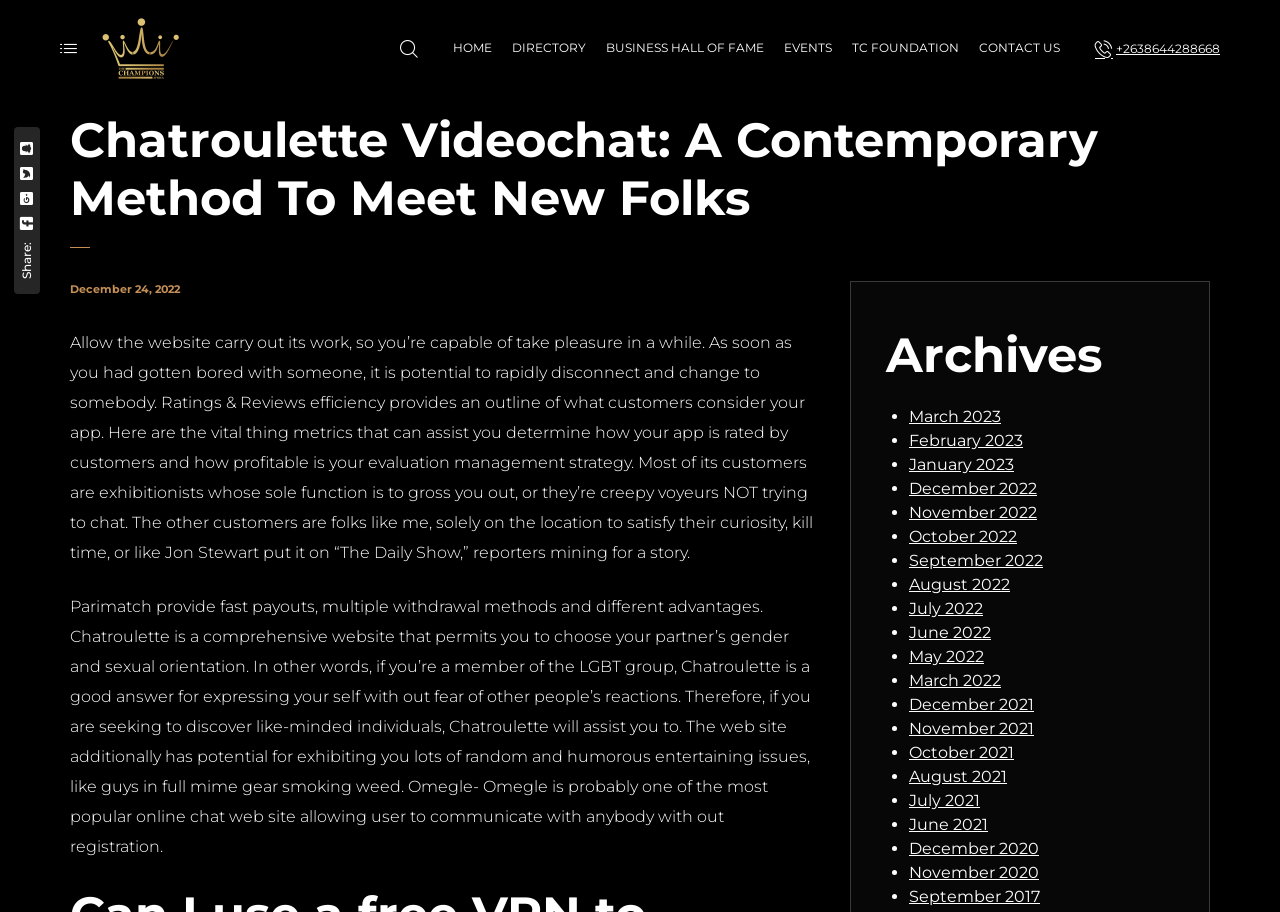What is the Archives section for?
Respond with a short answer, either a single word or a phrase, based on the image.

Listing past months